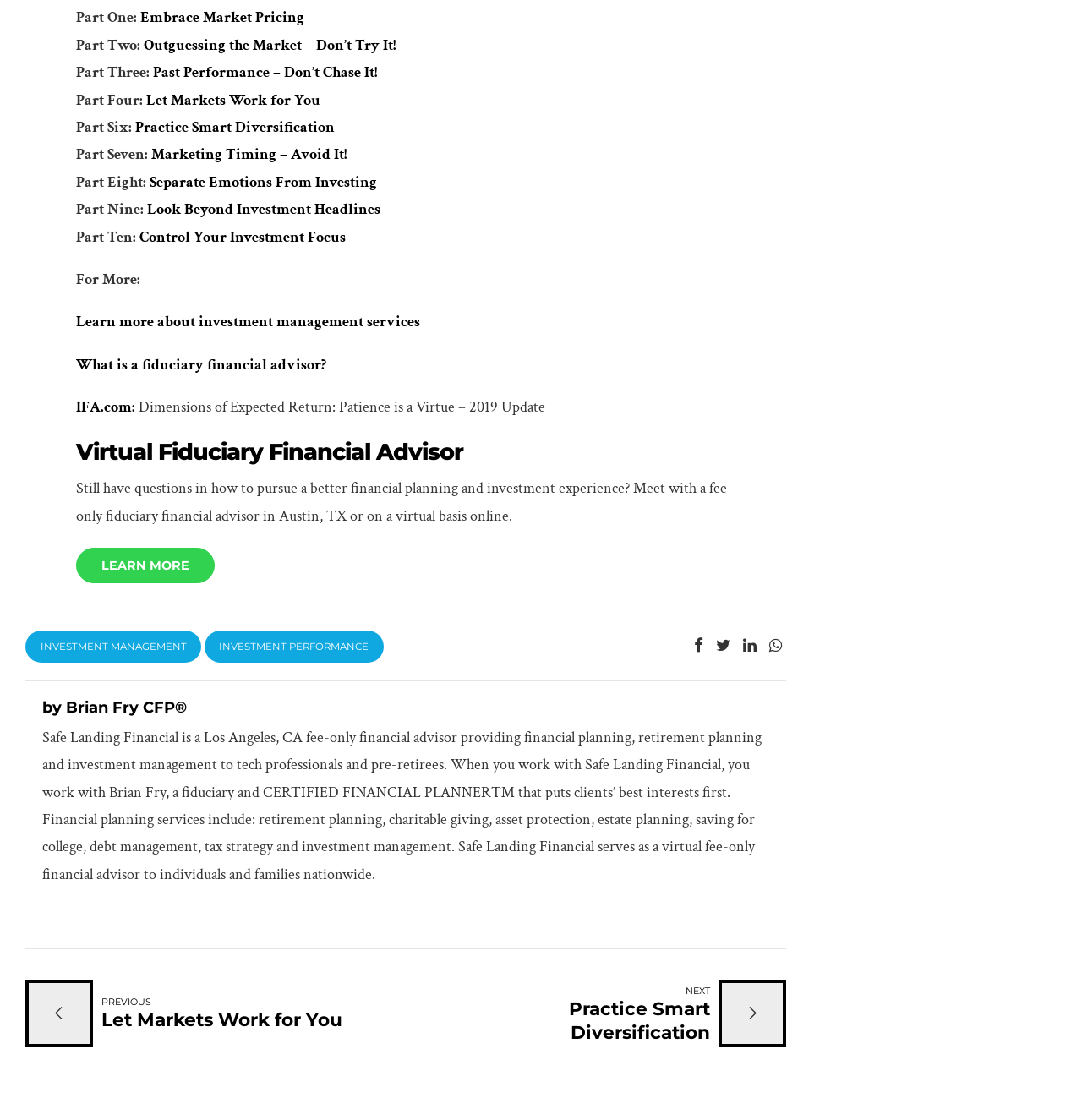Respond to the question with just a single word or phrase: 
What is the purpose of the 'NEXT' and 'PREVIOUS' links?

To navigate between parts